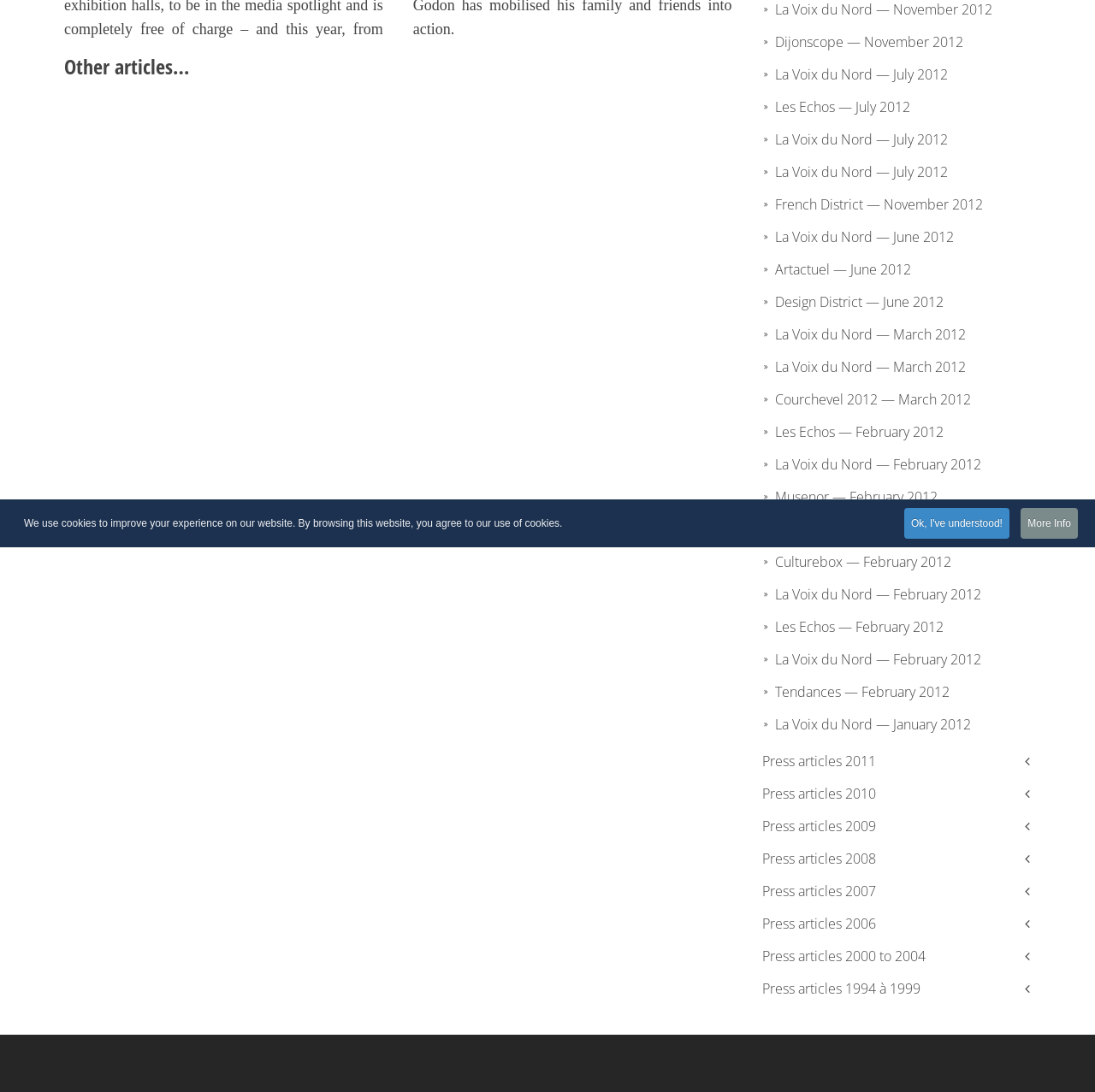Determine the bounding box of the UI component based on this description: "Musenor — Feb­ru­ary 2012". The bounding box coordinates should be four float values between 0 and 1, i.e., [left, top, right, bottom].

[0.696, 0.44, 0.941, 0.47]